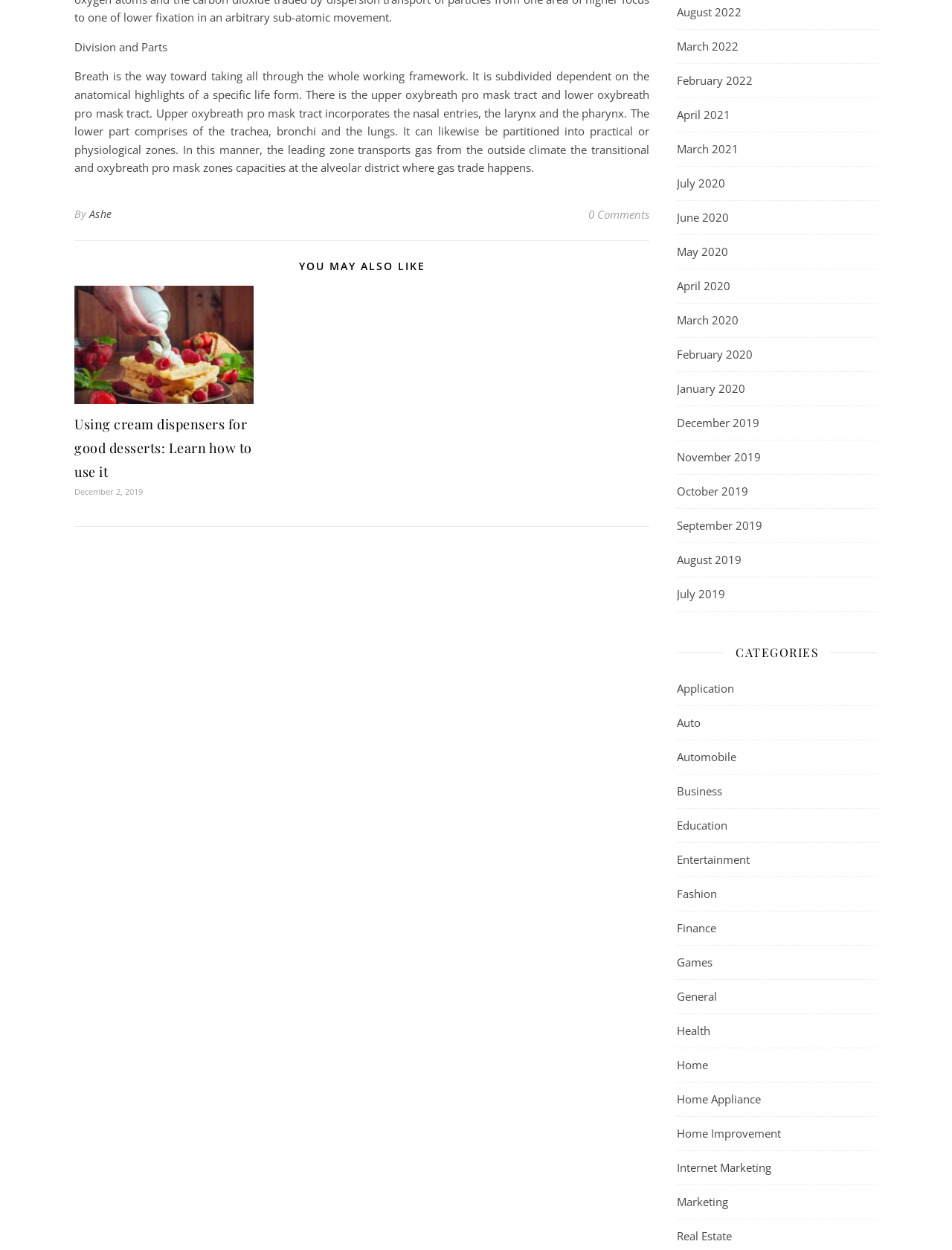Specify the bounding box coordinates of the area to click in order to execute this command: 'Explore the 'Education' category'. The coordinates should consist of four float numbers ranging from 0 to 1, and should be formatted as [left, top, right, bottom].

[0.711, 0.647, 0.764, 0.674]